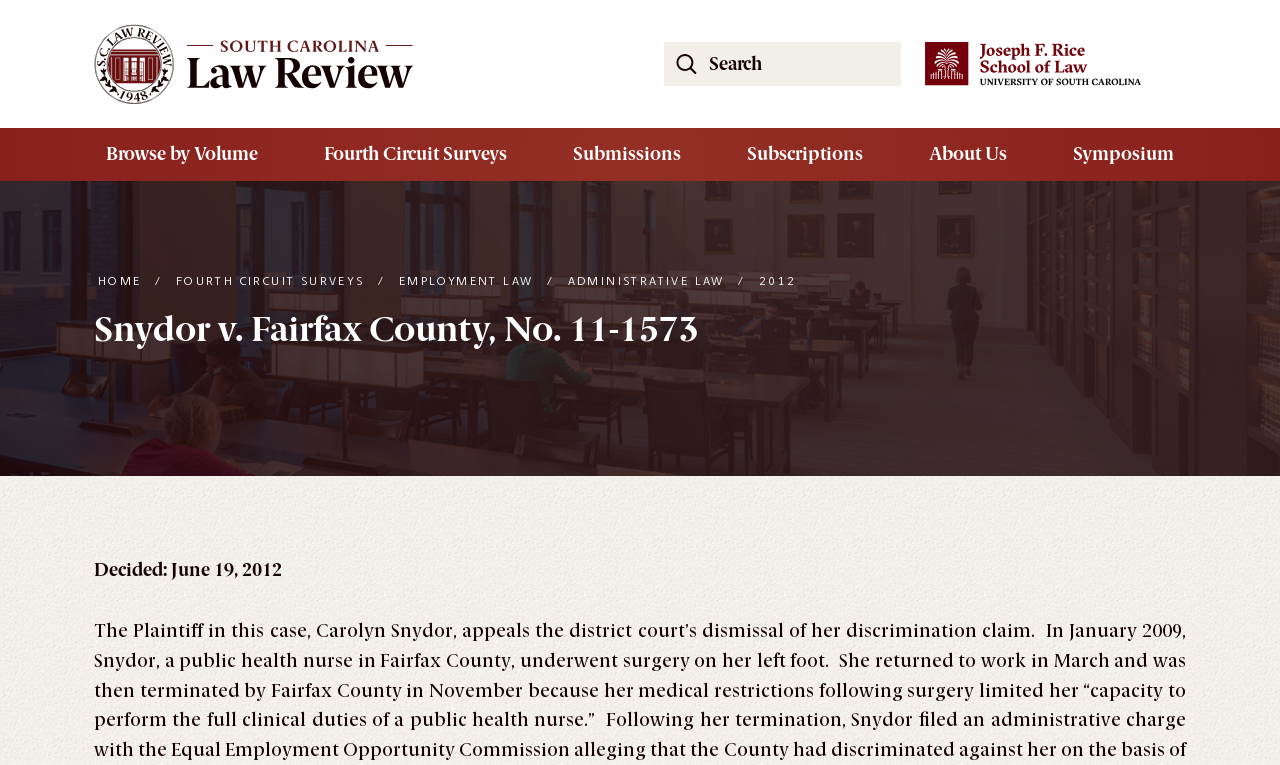Locate the bounding box coordinates of the clickable area needed to fulfill the instruction: "Click on Submissions".

[0.441, 0.167, 0.538, 0.236]